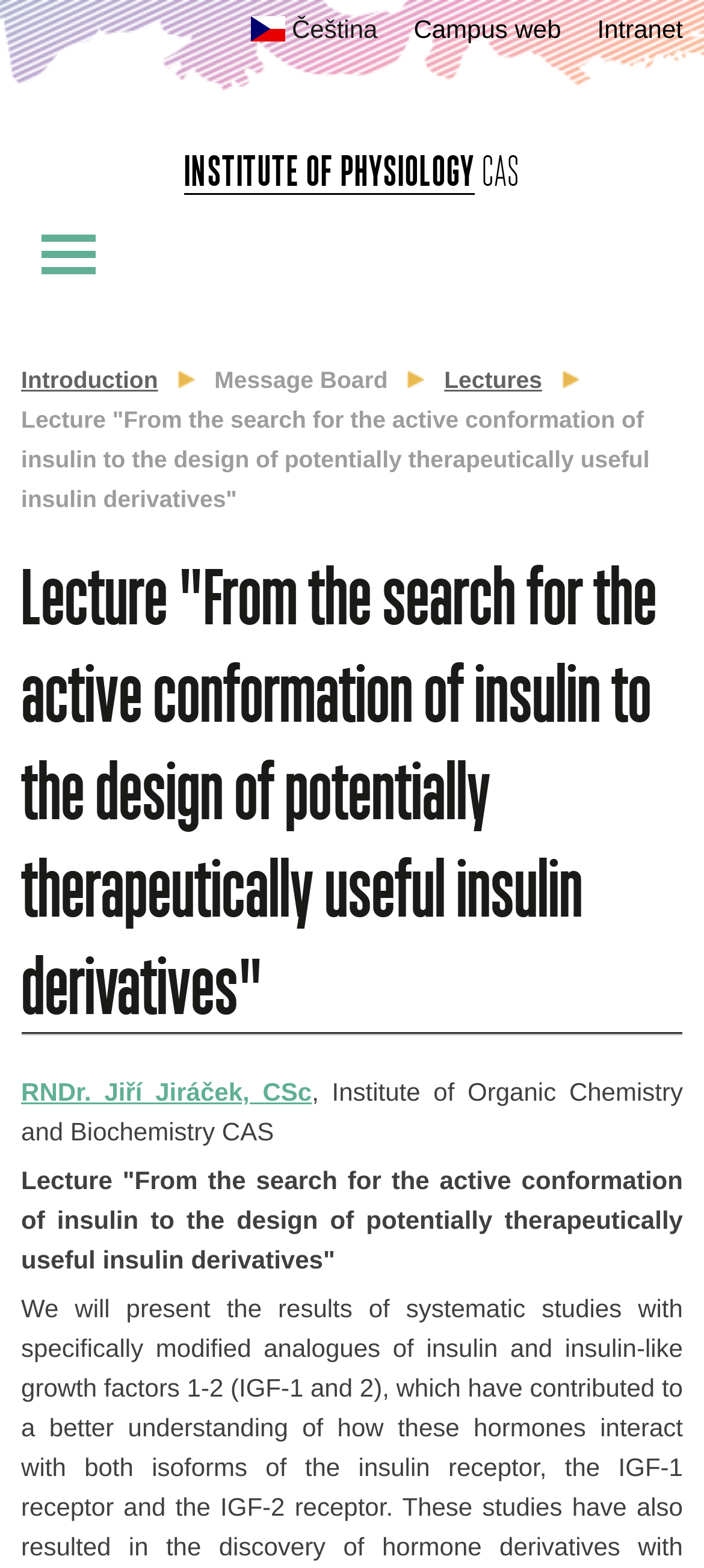Can you find and provide the title of the webpage?

INSTITUTE OF PHYSIOLOGY CAS